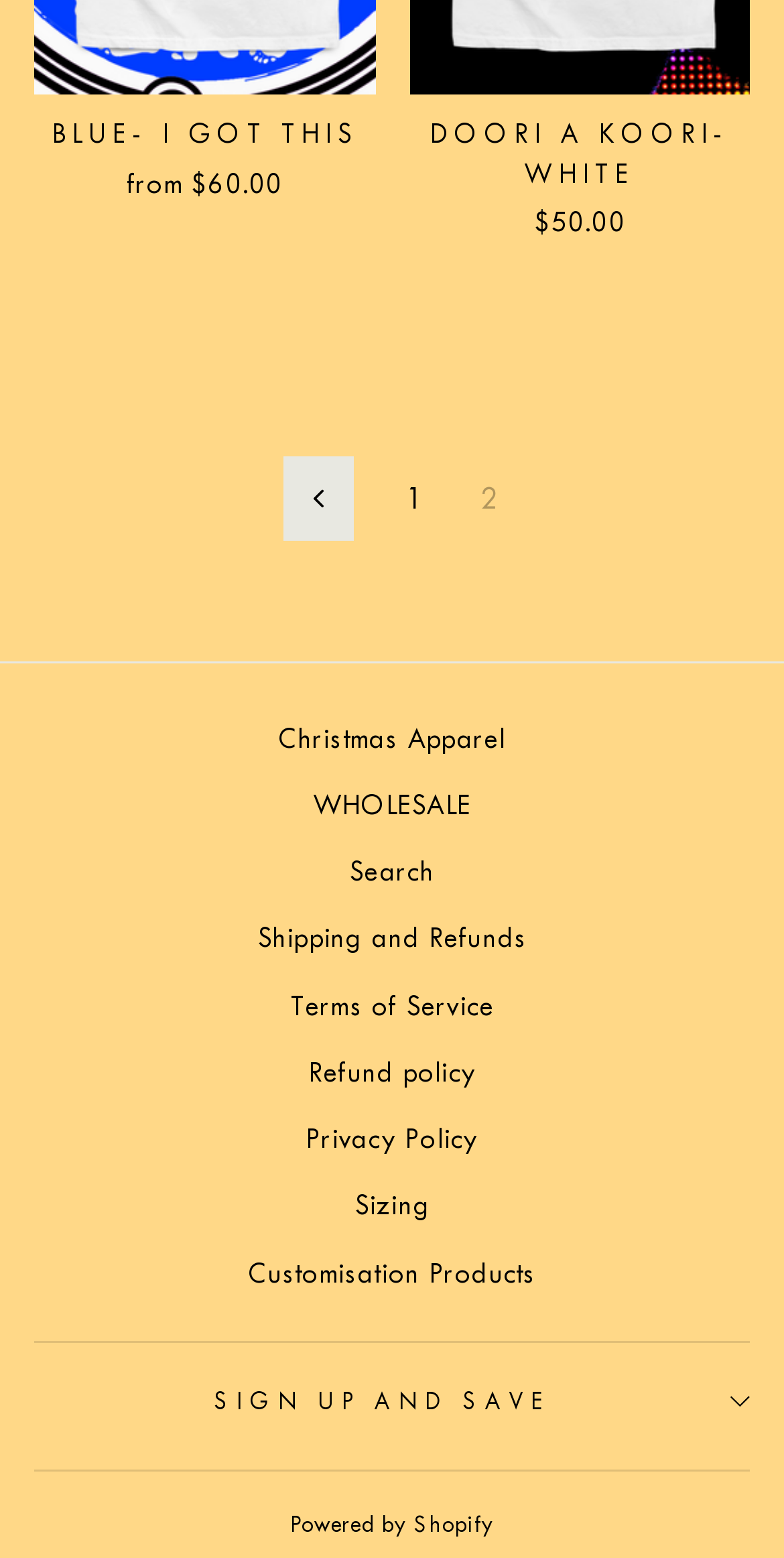Locate the bounding box of the UI element with the following description: "Powered by Shopify".

[0.37, 0.97, 0.63, 0.987]